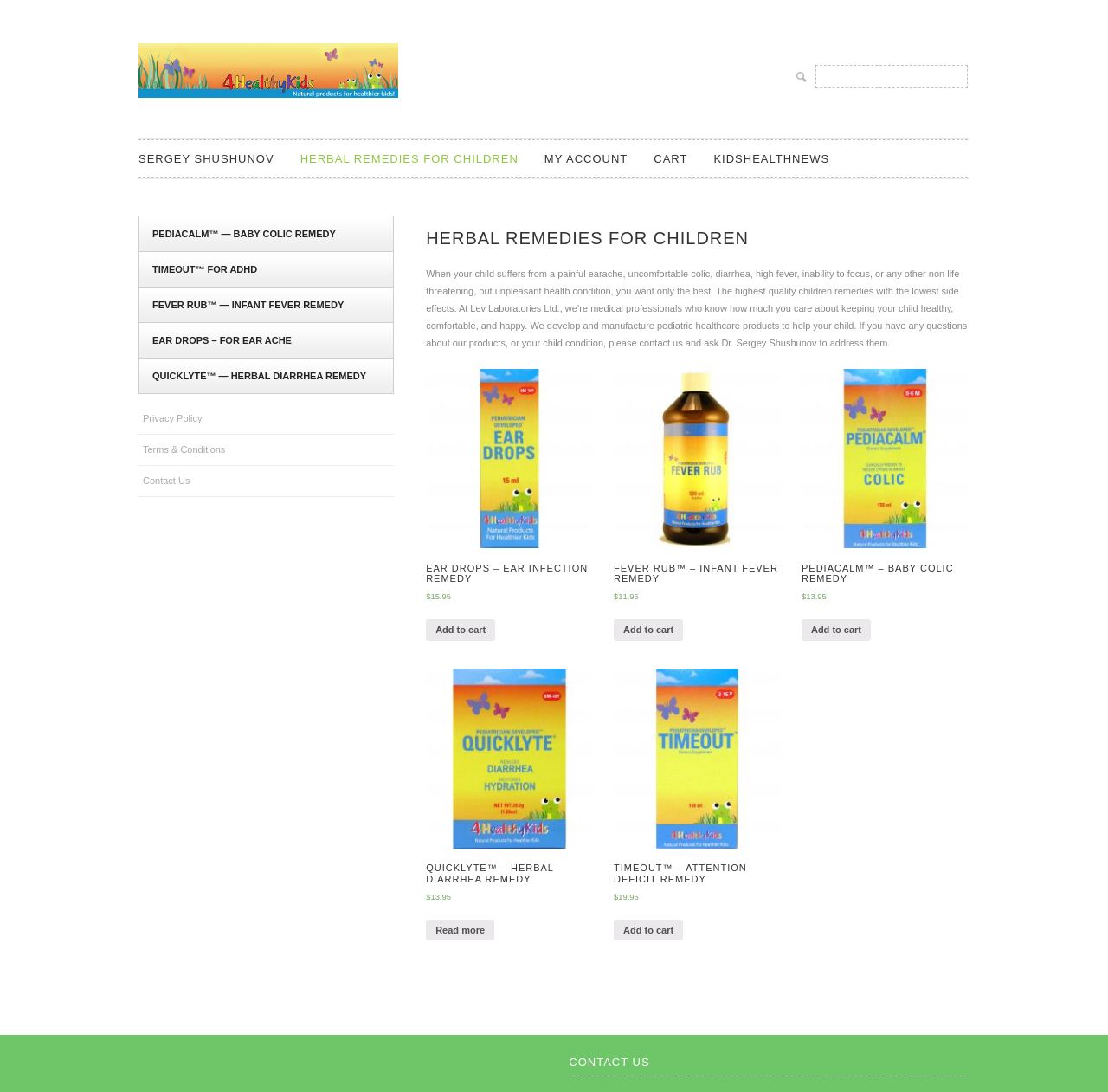What is the main purpose of this website?
Utilize the information in the image to give a detailed answer to the question.

Based on the webpage content, it appears that the website is primarily focused on selling herbal remedies for children, as evidenced by the various product links and descriptions on the page.